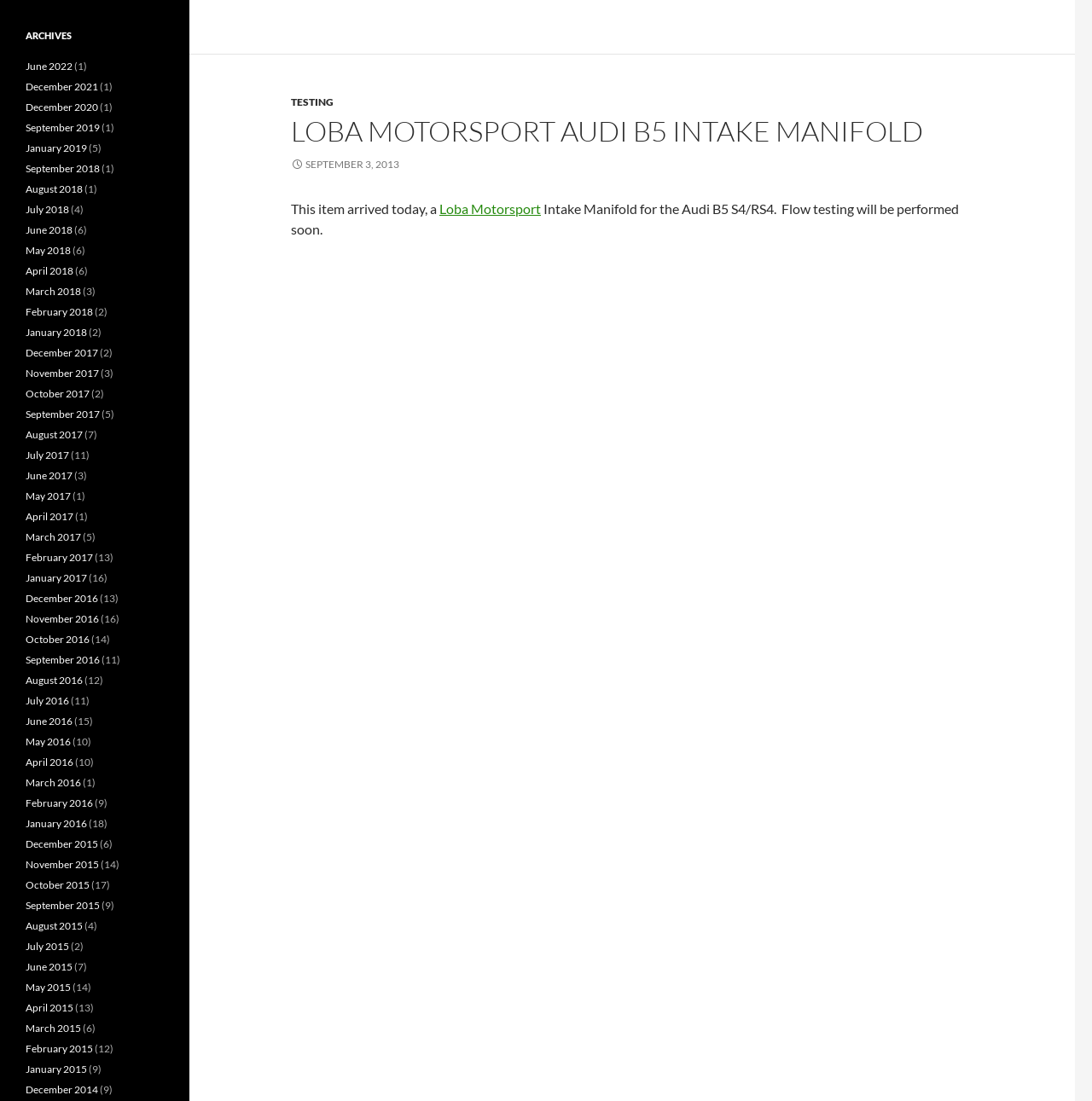Please identify the bounding box coordinates of the clickable area that will fulfill the following instruction: "View the 'LOBA MOTORSPORT AUDI B5 INTAKE MANIFOLD' article". The coordinates should be in the format of four float numbers between 0 and 1, i.e., [left, top, right, bottom].

[0.266, 0.105, 0.891, 0.133]